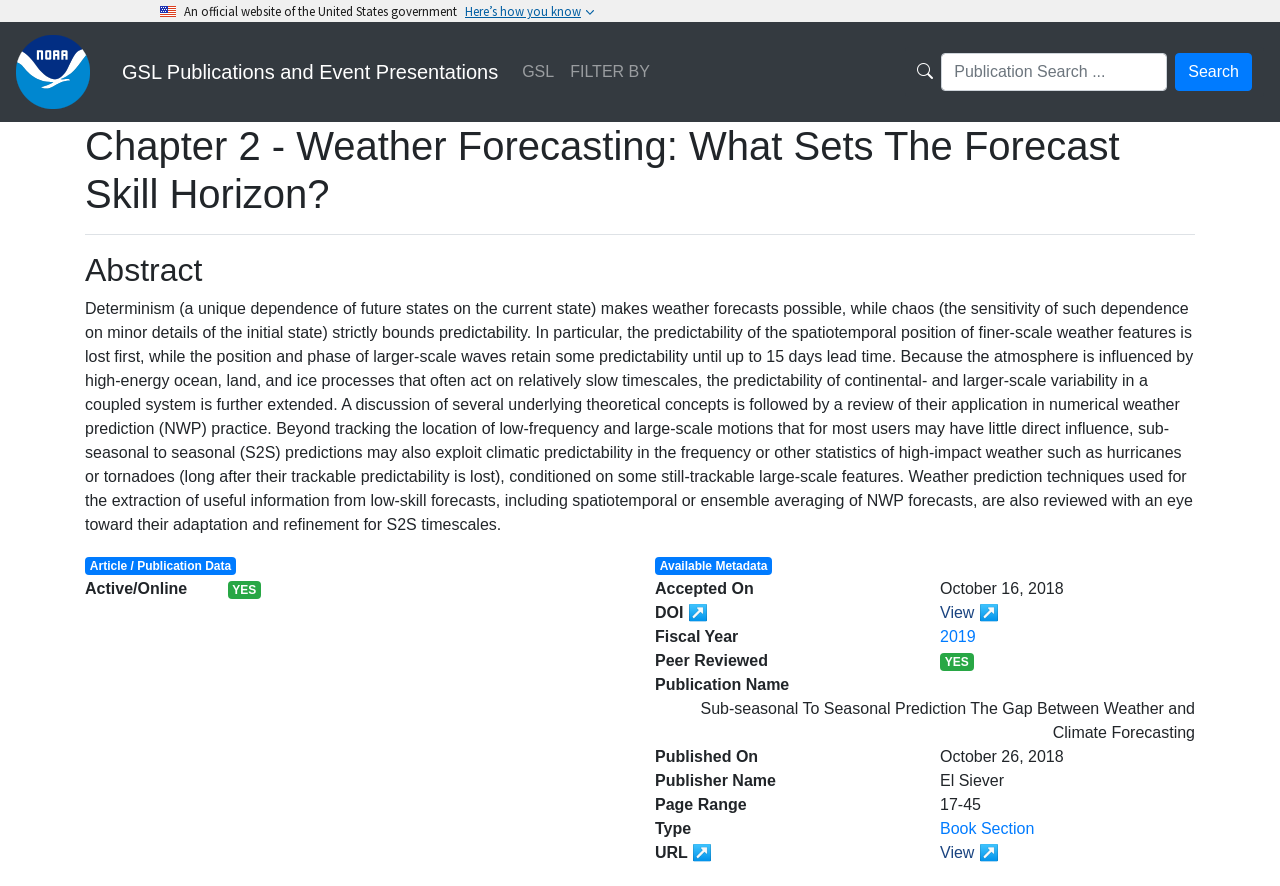Determine which piece of text is the heading of the webpage and provide it.

Chapter 2 - Weather Forecasting: What Sets The Forecast Skill Horizon?